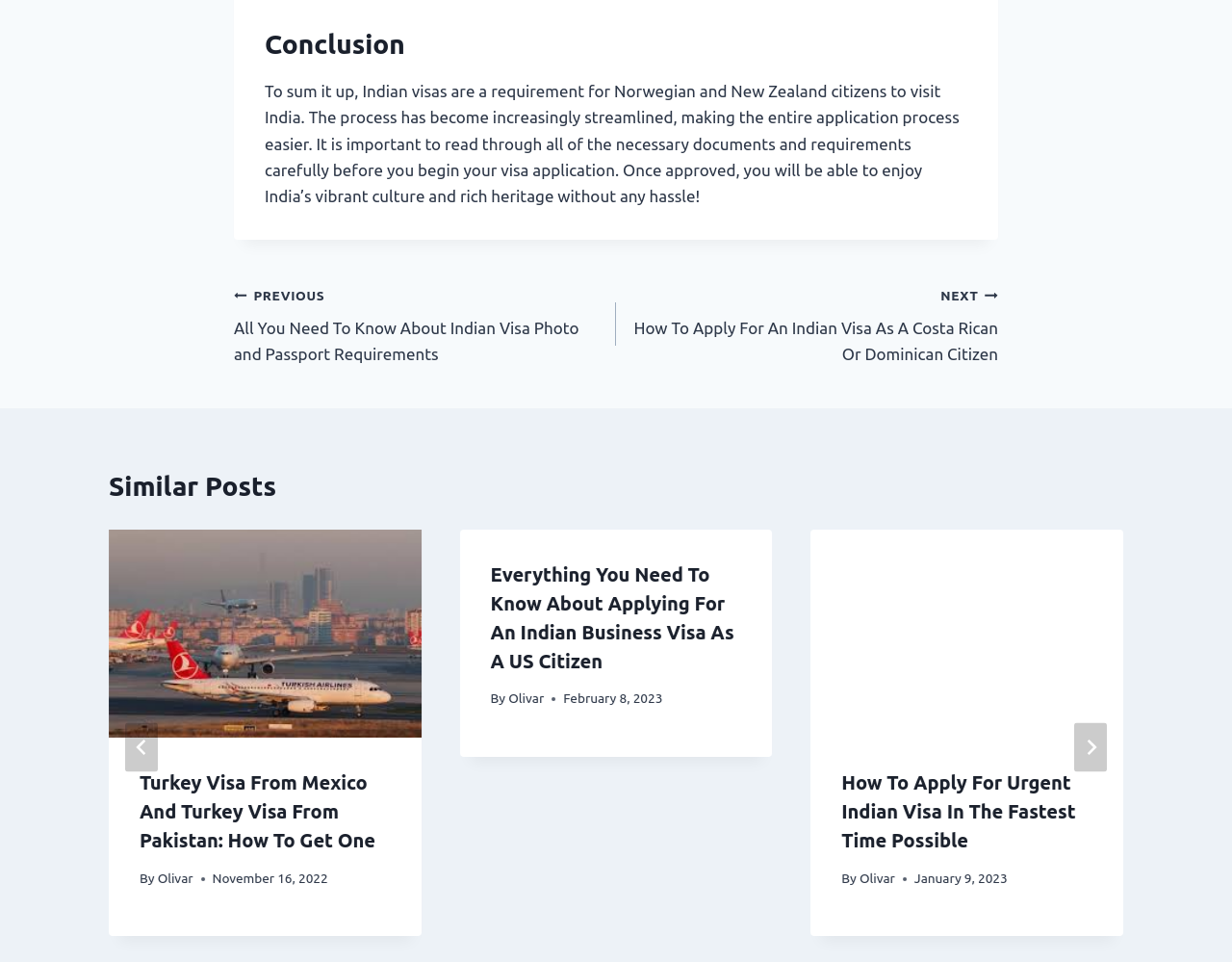Using the description: "aria-label="Go to last slide"", identify the bounding box of the corresponding UI element in the screenshot.

[0.102, 0.751, 0.128, 0.802]